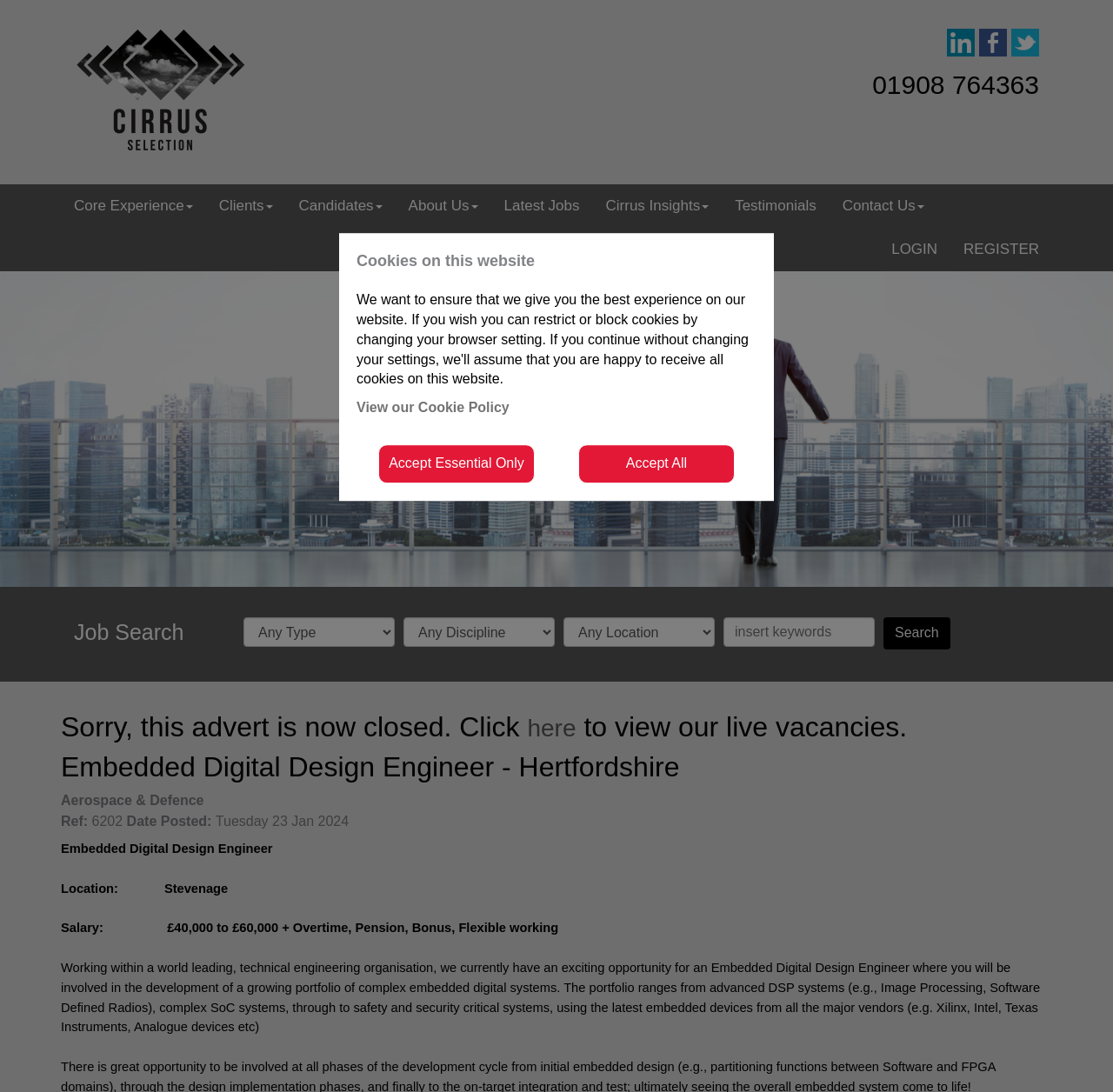Locate the bounding box coordinates of the item that should be clicked to fulfill the instruction: "Register to the system".

[0.854, 0.209, 0.945, 0.248]